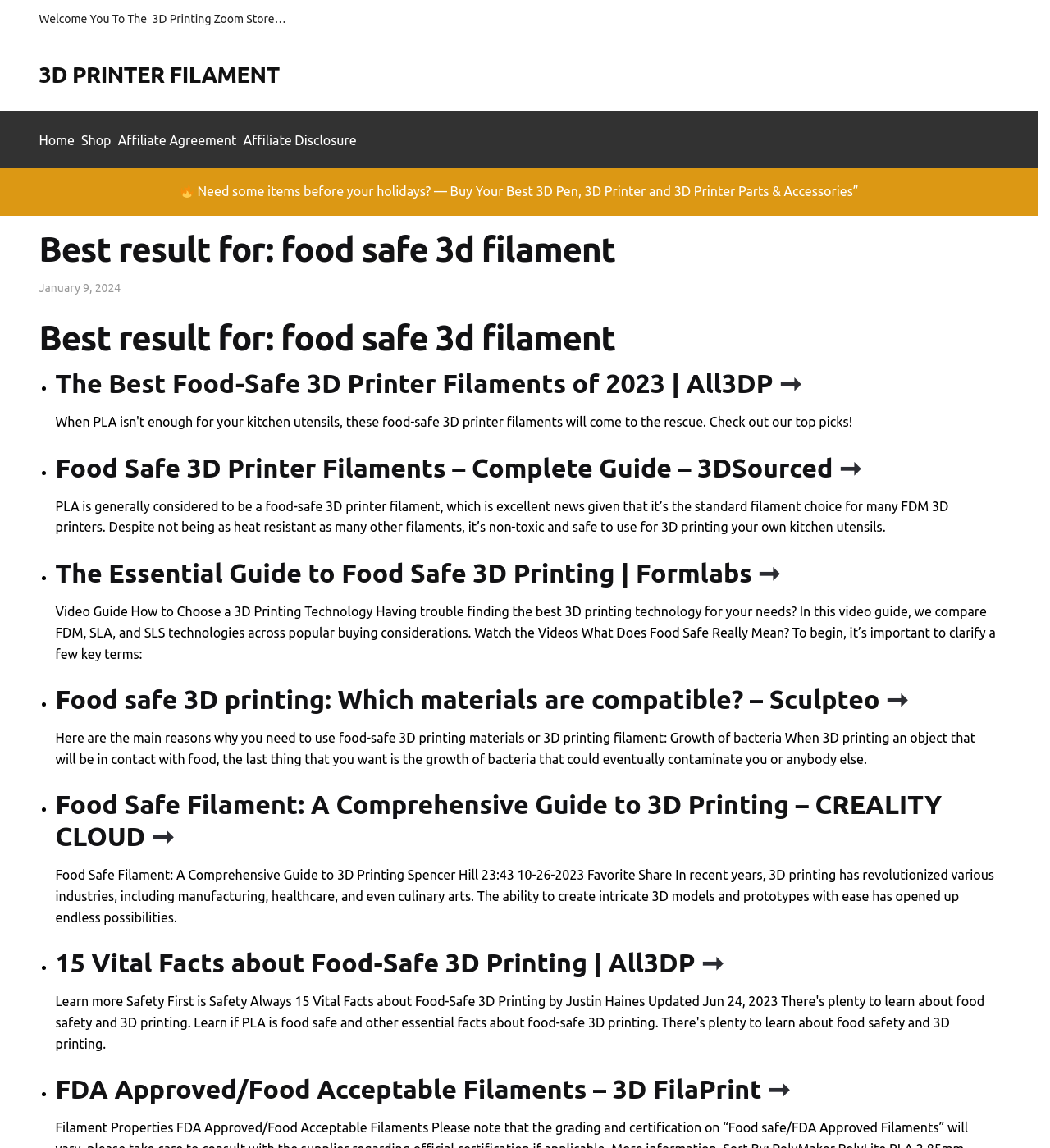Present a detailed account of what is displayed on the webpage.

This webpage appears to be a search result page for "food safe 3d filament" and "3D PRINTER FILAMENT". At the top, there is a welcome message and a primary navigation menu with links to "Home", "Shop", "Affiliate Agreement", and "Affiliate Disclosure". 

Below the navigation menu, there is a section with a fire emoji and a promotional text encouraging users to buy 3D pens, printers, and accessories before the holidays. 

The main content of the page is a list of search results, each represented by a heading, a brief description, and a link to the corresponding webpage. There are 7 search results in total, each with a bullet point marker. The headings of the search results include "The Best Food-Safe 3D Printer Filaments of 2023", "Food Safe 3D Printer Filaments – Complete Guide", "The Essential Guide to Food Safe 3D Printing", "Food safe 3D printing: Which materials are compatible?", "Food Safe Filament: A Comprehensive Guide to 3D Printing", "15 Vital Facts about Food-Safe 3D Printing", and "FDA Approved/Food Acceptable Filaments". 

Each search result has a brief description or summary of the content, and some of them include additional information such as a date or an author. The links to the corresponding webpages are denoted by an arrow symbol "➞".